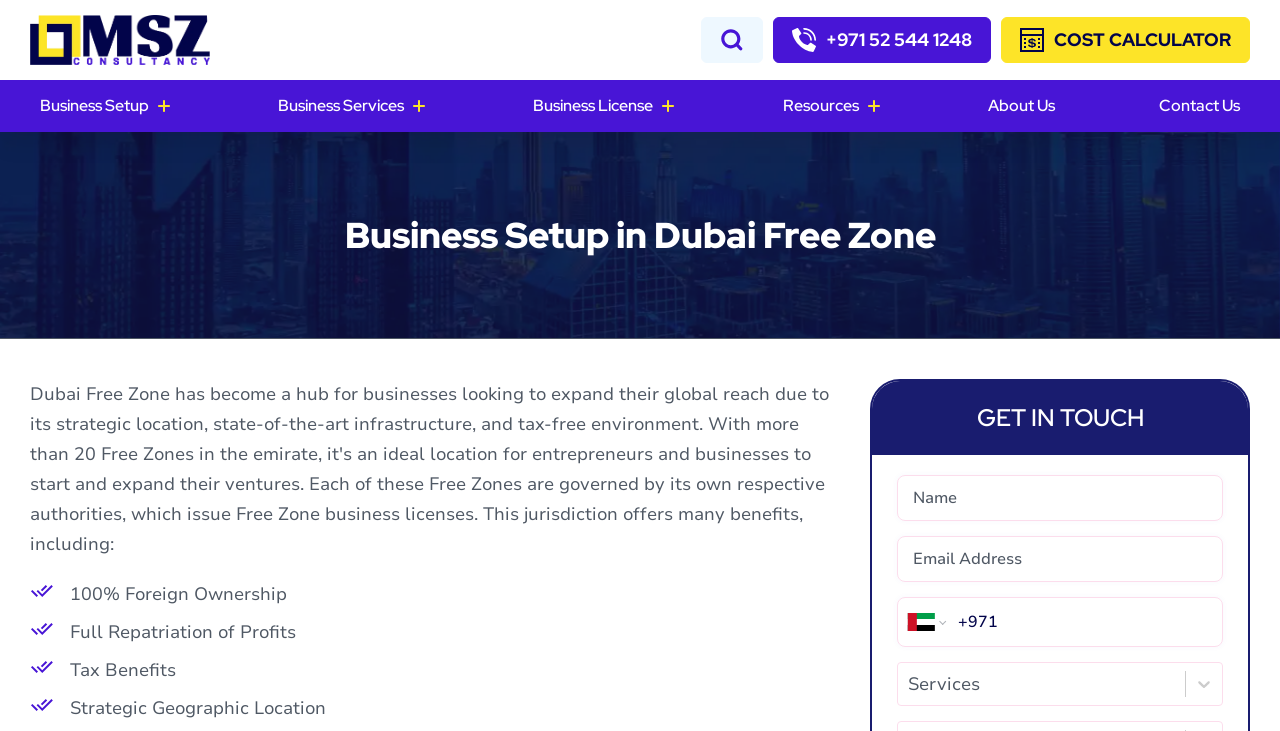Using the element description placeholder="Name", predict the bounding box coordinates for the UI element. Provide the coordinates in (top-left x, top-left y, bottom-right x, bottom-right y) format with values ranging from 0 to 1.

[0.701, 0.65, 0.955, 0.713]